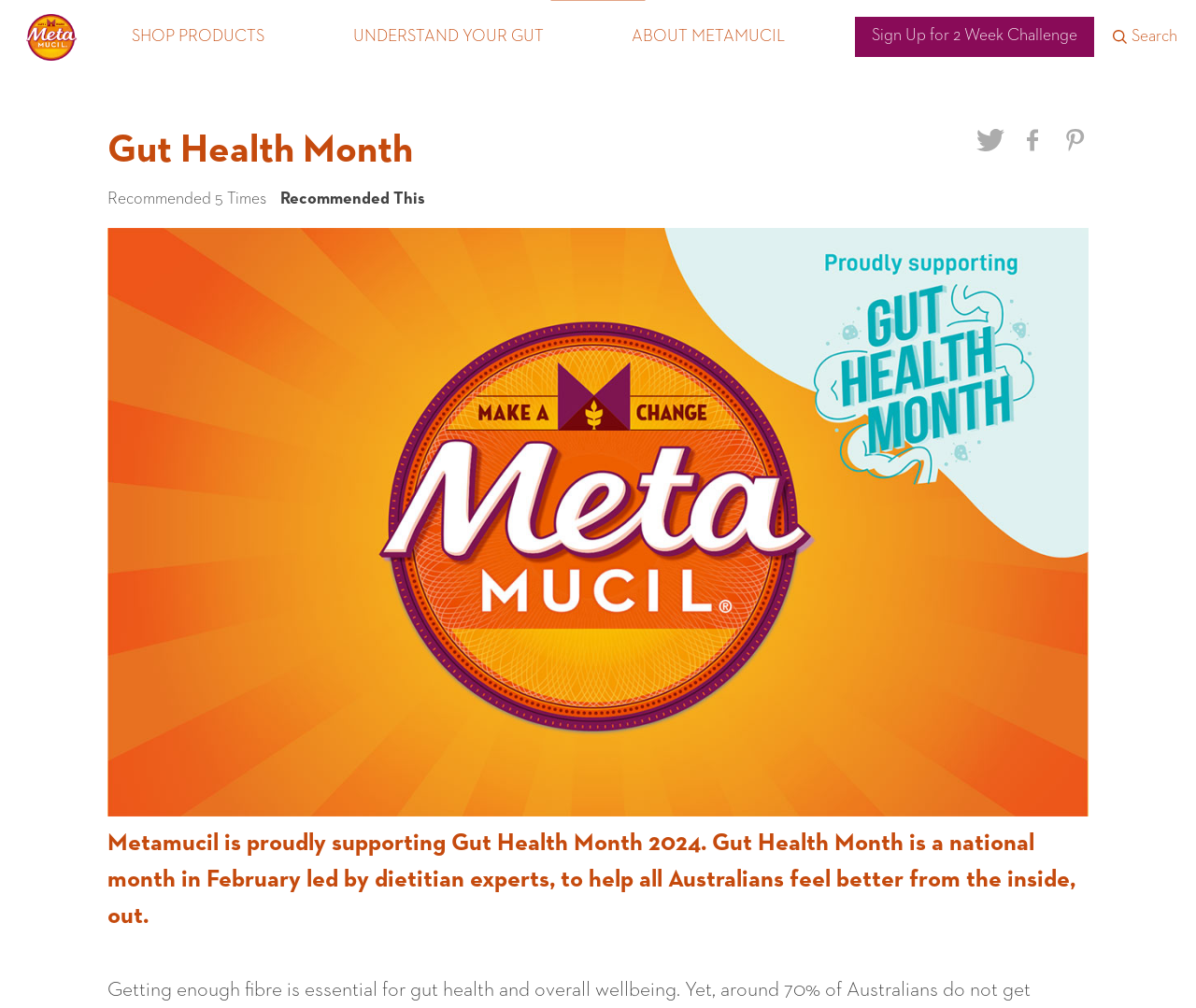How many social media icons are there?
Based on the image, answer the question in a detailed manner.

I counted the number of social media icons by looking at the buttons with the description 'social-icon' and the corresponding images. There are three of them, located next to each other.